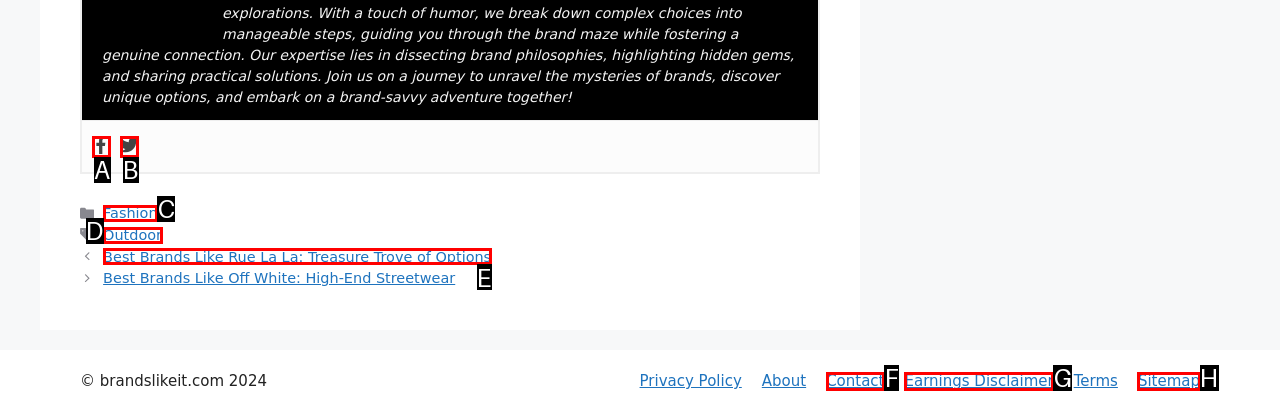Please indicate which HTML element should be clicked to fulfill the following task: Click on Facebook. Provide the letter of the selected option.

A